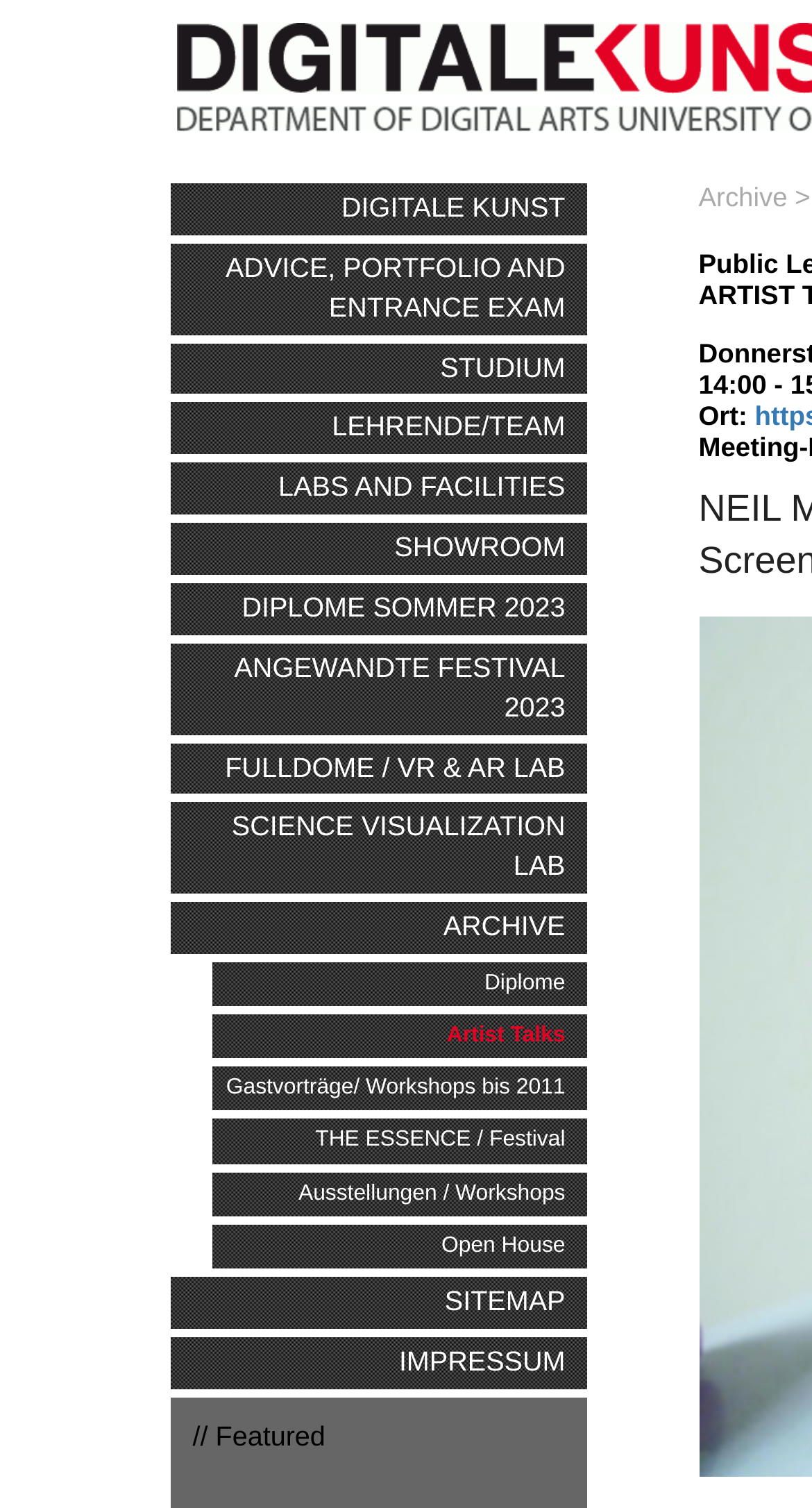Can you look at the image and give a comprehensive answer to the question:
How many sections are there below the main menu?

I looked at the webpage and found two sections below the main menu: one with a heading '// Featured' and another with a link 'Archive >' and a text 'Ort:'.